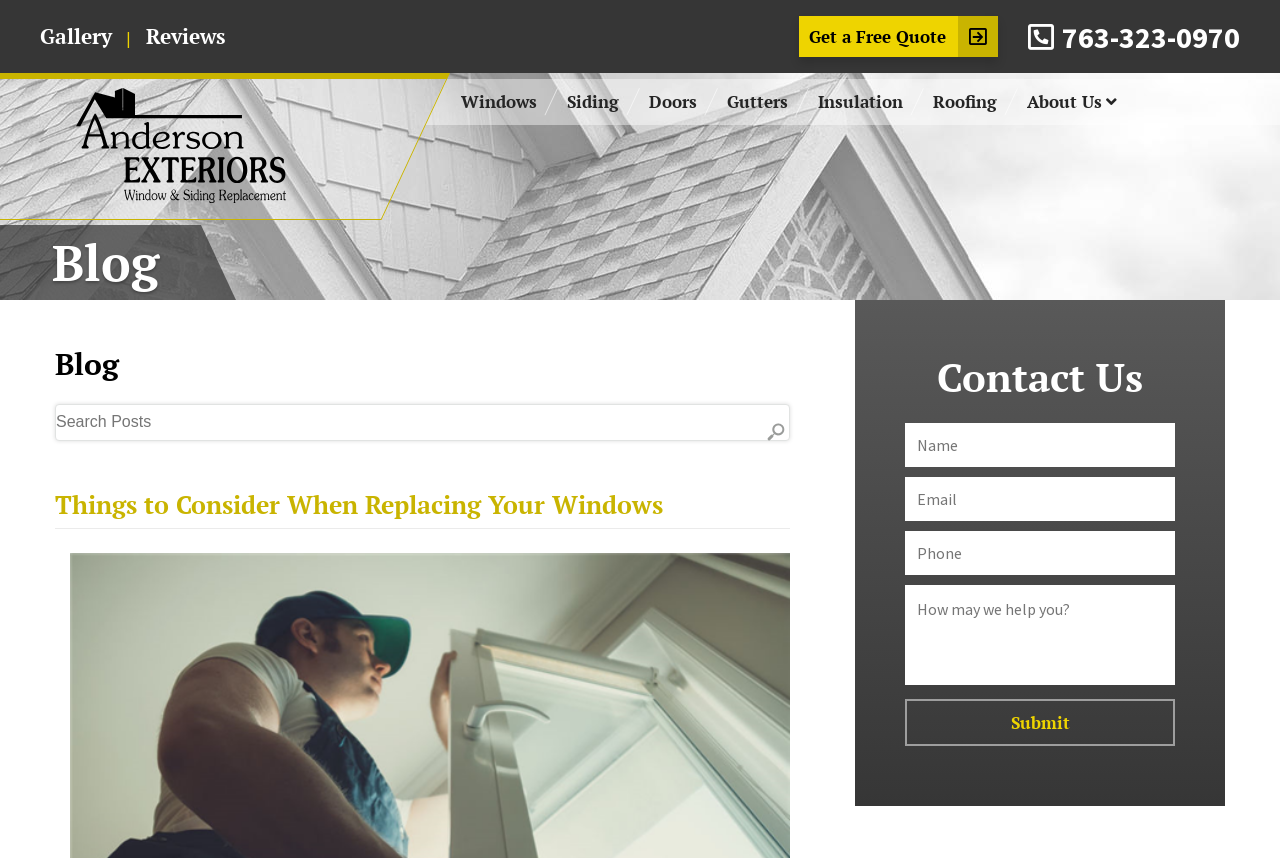Identify the bounding box coordinates of the section that should be clicked to achieve the task described: "Click on the 'Gallery' link".

[0.031, 0.025, 0.088, 0.058]